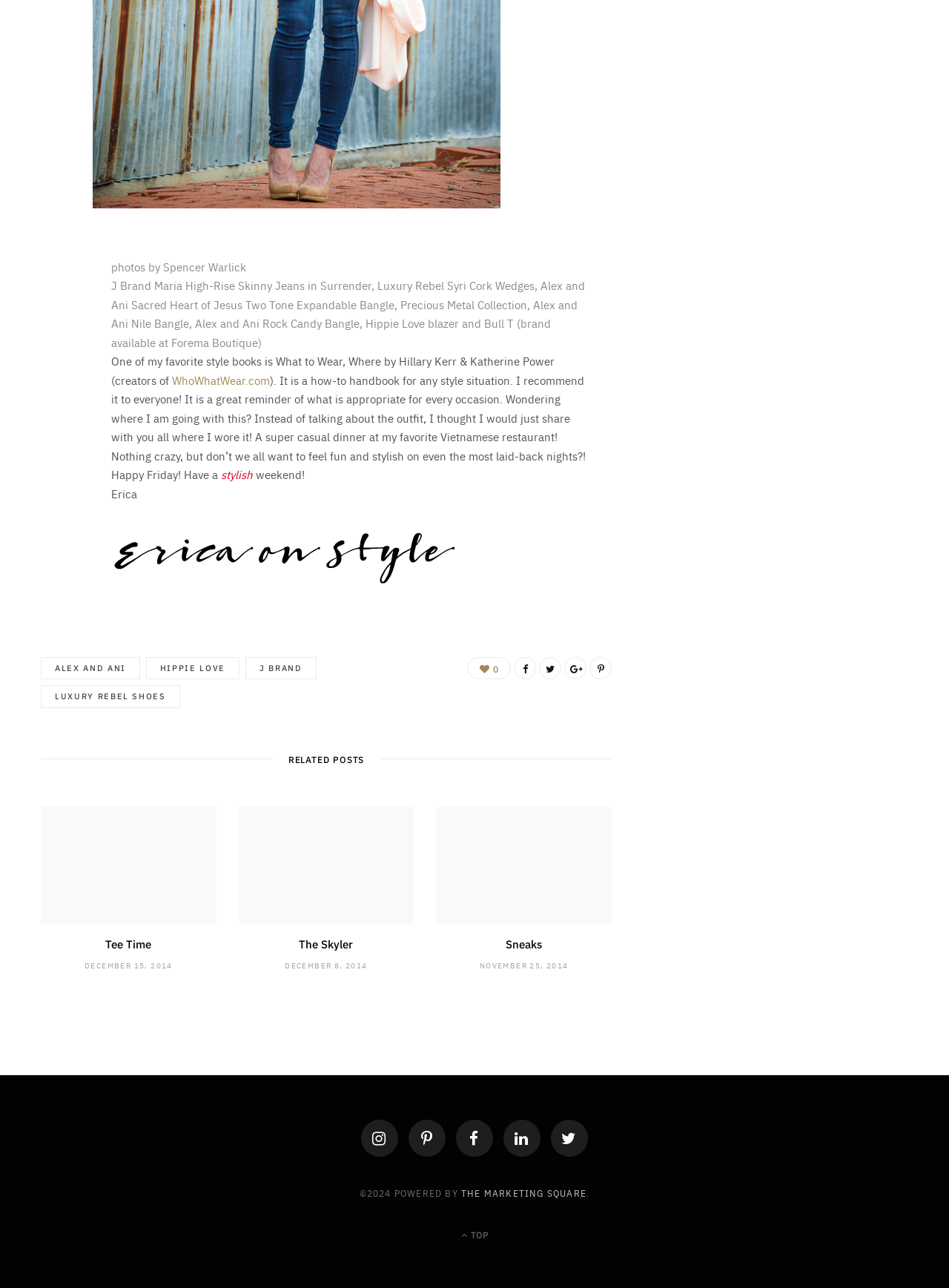Find the bounding box coordinates of the element to click in order to complete the given instruction: "Discover how to learn quantum mechanics in 2024."

None